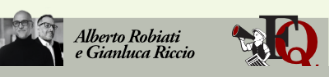Detail every aspect of the image in your description.

The image features a header showcasing two individuals, Alberto Robiati and Gianluca Riccio, portrayed in a black-and-white photograph. They are presented alongside the logo "FQ," likely representing "Fatto Quotidiano," a news outlet. Below their images, the names "Alberto Robiati e Gianluca Riccio" are displayed prominently, suggesting their roles as authors or contributors to a piece discussing future scenarios, opportunities, and risks. This visual representation emphasizes their expertise in guiding readers through potential developments in technology and society.